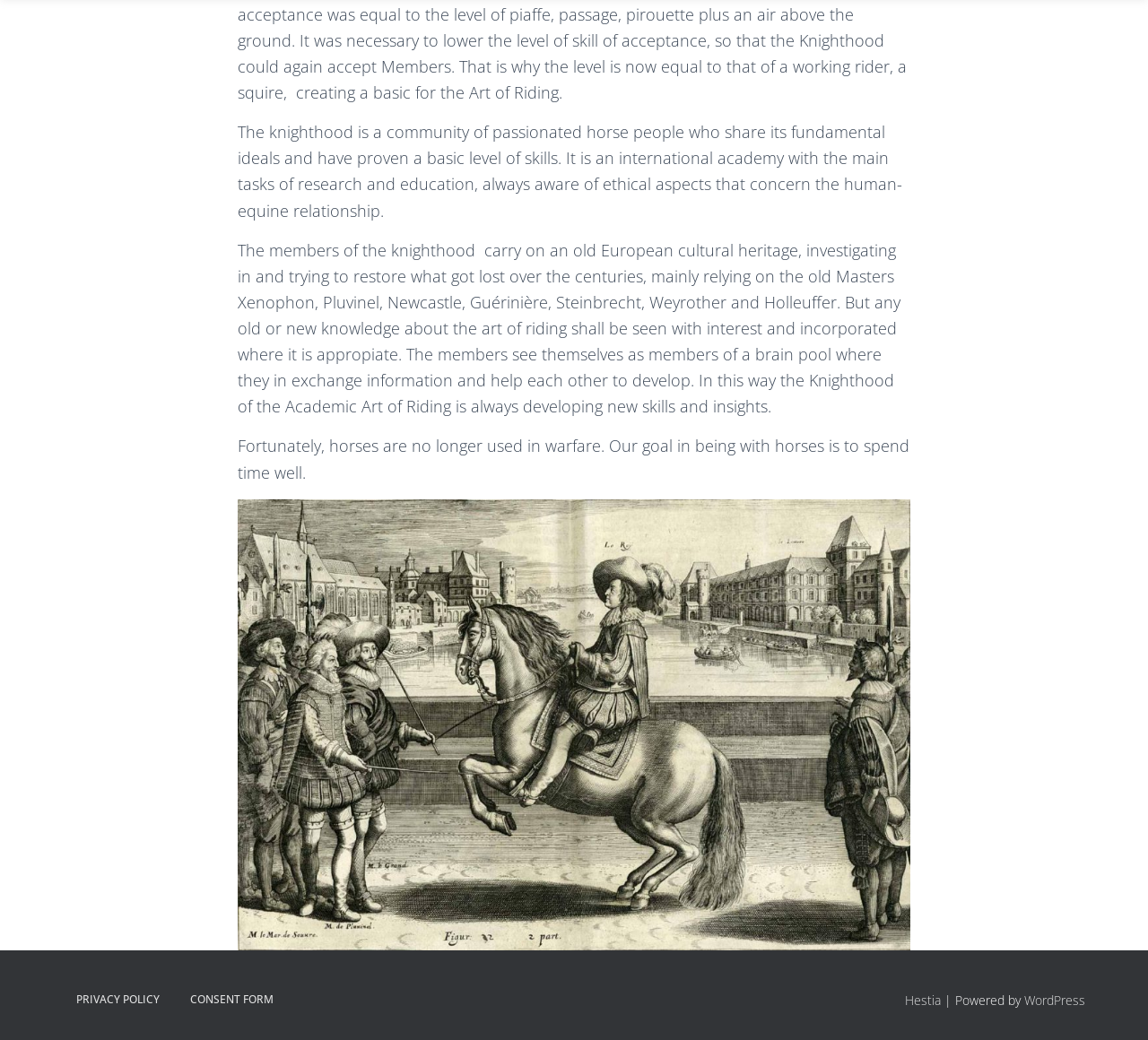Using the provided description: "Consent form", find the bounding box coordinates of the corresponding UI element. The output should be four float numbers between 0 and 1, in the format [left, top, right, bottom].

[0.154, 0.939, 0.25, 0.982]